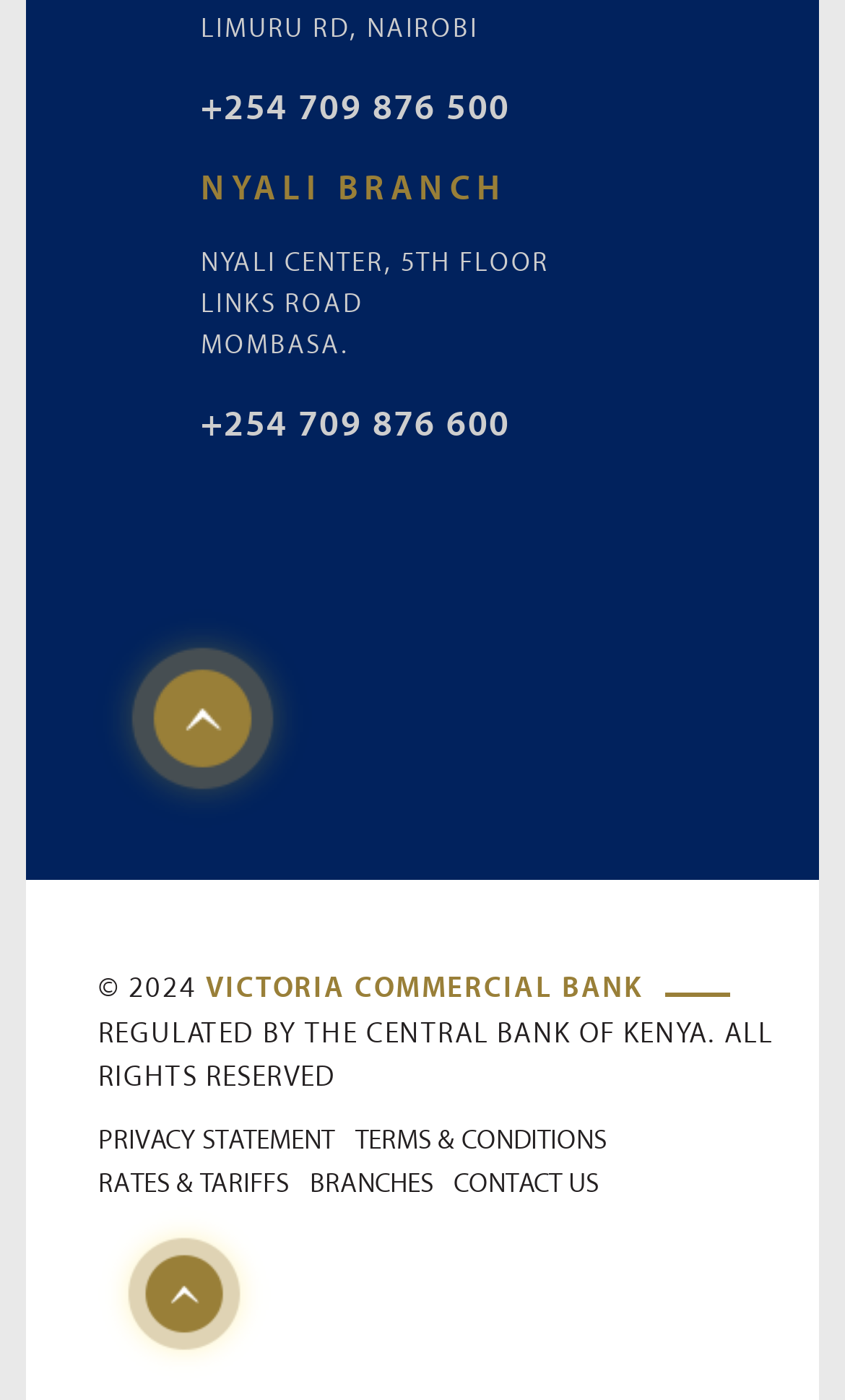Use a single word or phrase to answer the following:
How many links are there in the footer section?

6